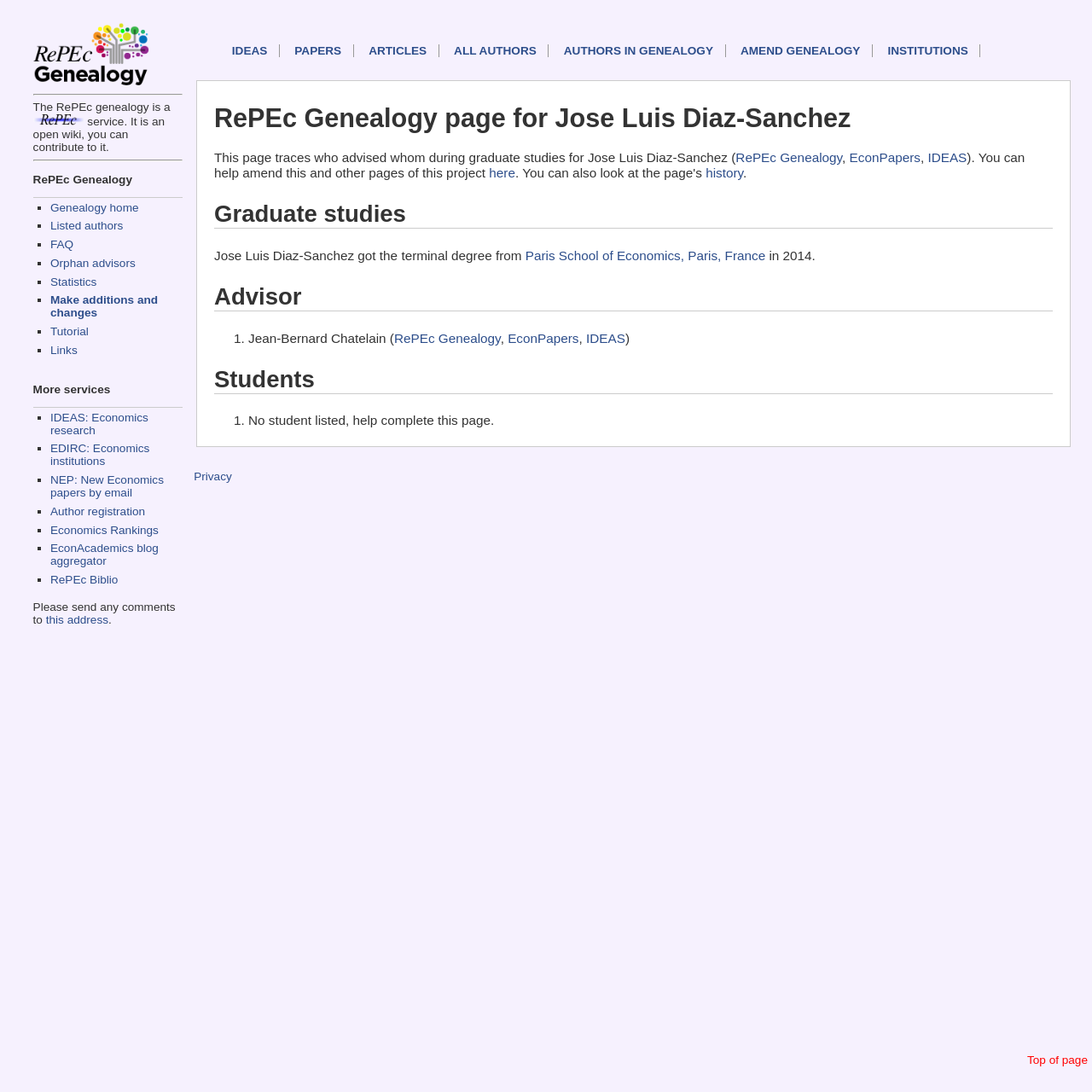What is the service that allows users to contribute to the genealogy?
Please provide a comprehensive answer based on the information in the image.

This answer can be obtained by reading the introductory text on the webpage, which mentions that the RePEc genealogy is an open wiki, allowing users to contribute to it.